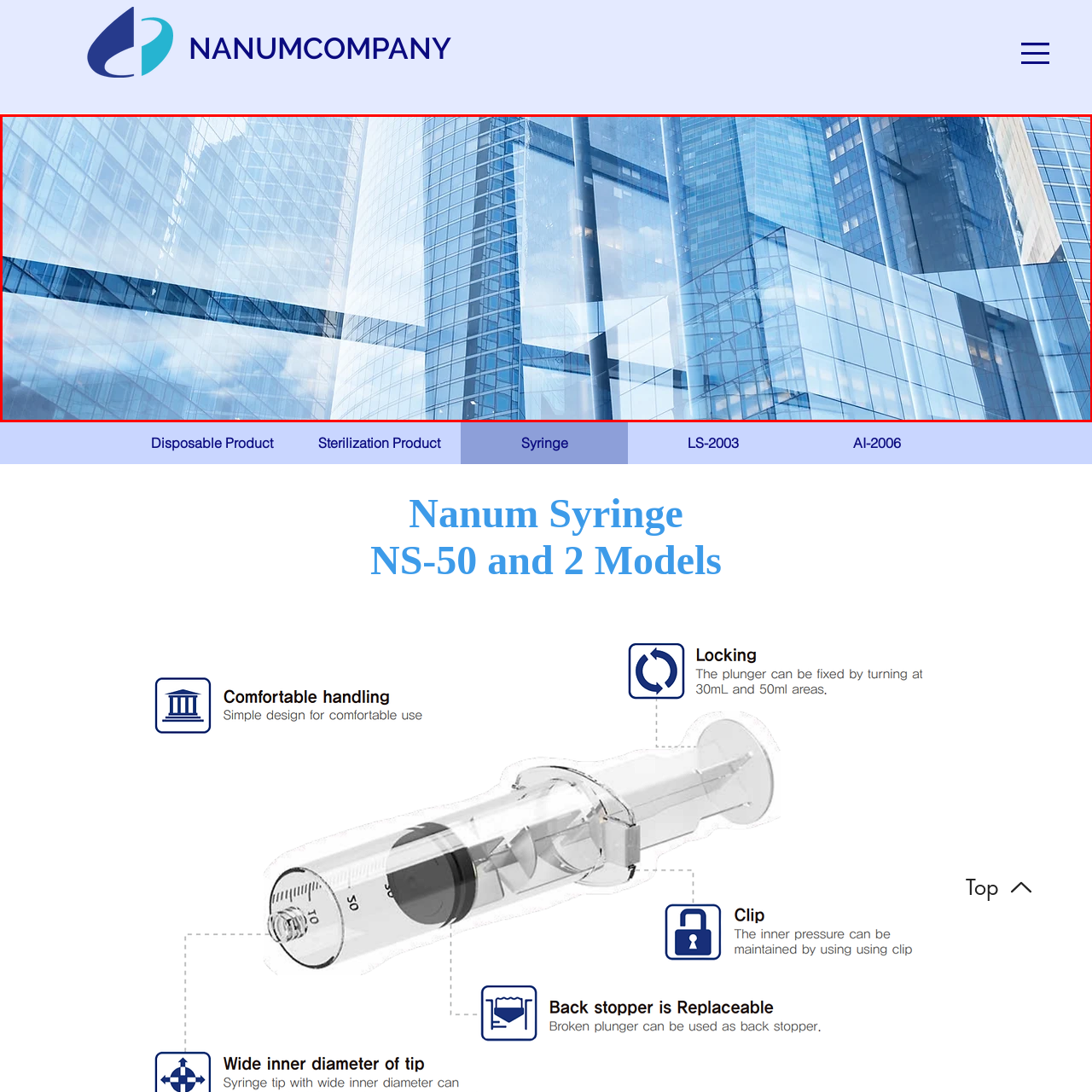Give an in-depth explanation of the image captured within the red boundary.

The image showcases a stunning view of modern glass buildings that embody contemporary architectural design. Reflecting the sky, the facades are composed of sleek, shimmering glass panels, creating a harmonious play of light and reflection. The intricate arrangement of windows and surfaces suggests a blend of innovation and elegance, characteristic of urban landscapes. This visual emphasizes the beauty of transparency and structure, inviting viewers to appreciate the sophisticated intricacies of architectural form in a bustling city environment.